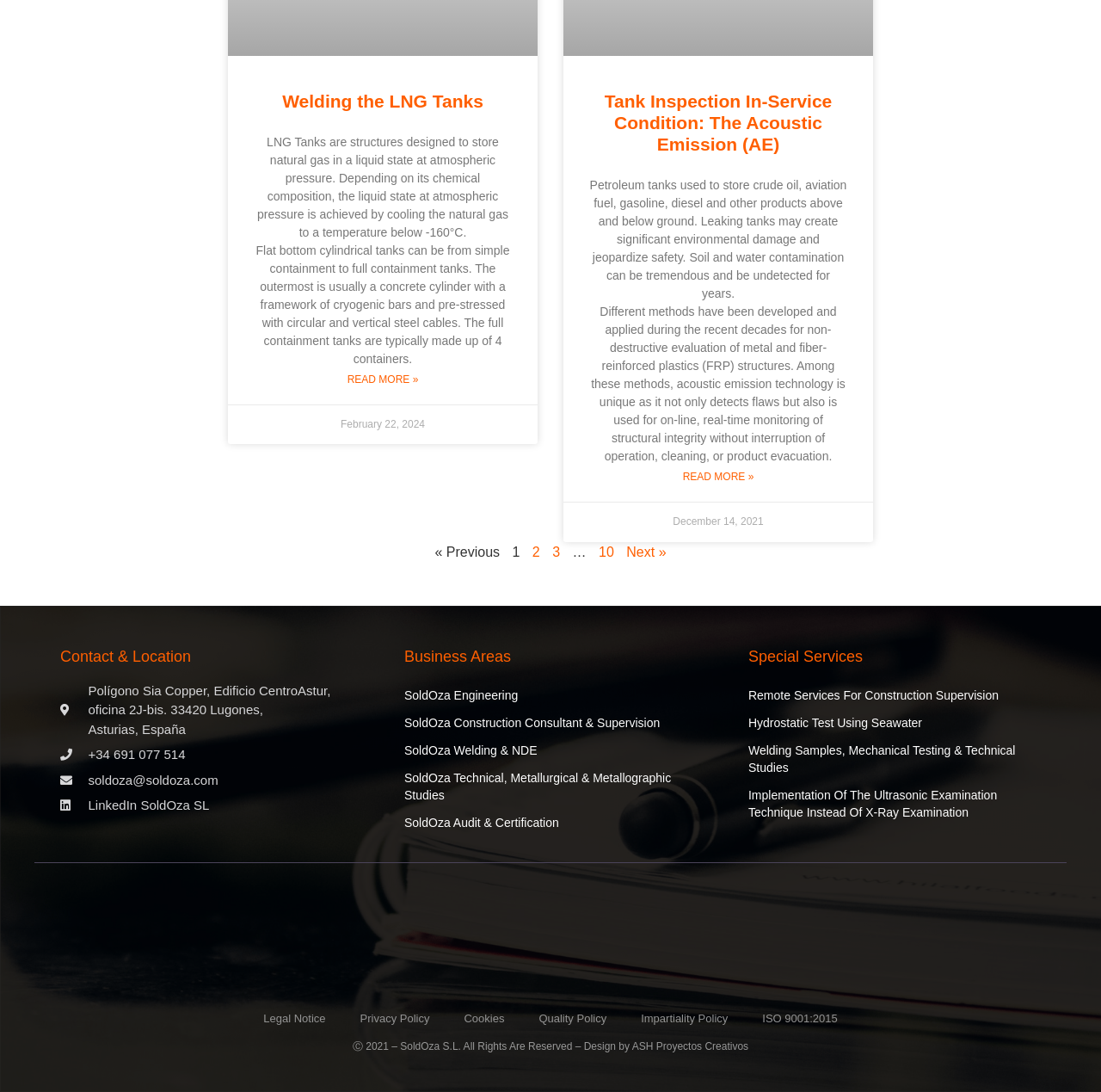What is acoustic emission technology used for?
Look at the screenshot and respond with one word or a short phrase.

Detect flaws and monitor structural integrity